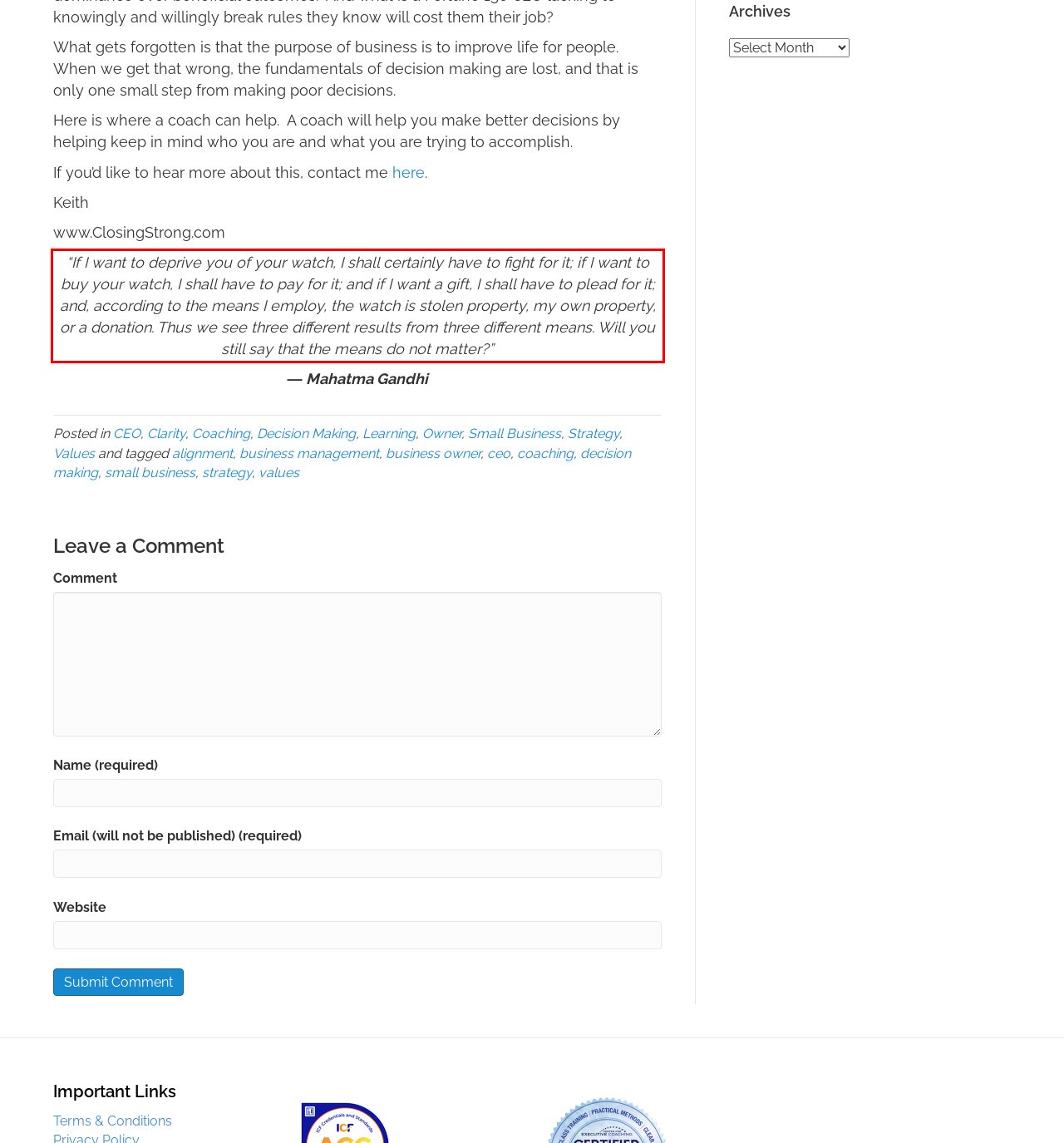Given a screenshot of a webpage containing a red rectangle bounding box, extract and provide the text content found within the red bounding box.

“If I want to deprive you of your watch, I shall certainly have to fight for it; if I want to buy your watch, I shall have to pay for it; and if I want a gift, I shall have to plead for it; and, according to the means I employ, the watch is stolen property, my own property, or a donation. Thus we see three different results from three different means. Will you still say that the means do not matter?”